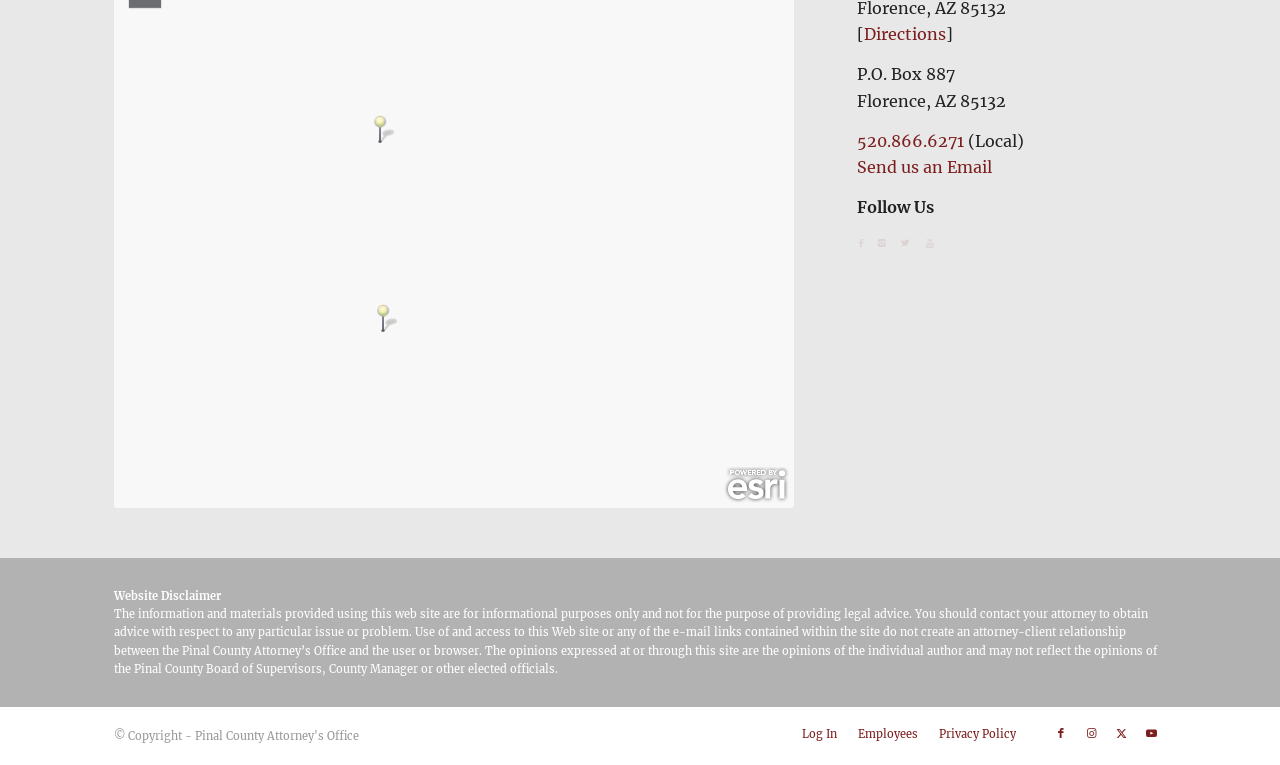Please locate the bounding box coordinates of the element that should be clicked to achieve the given instruction: "Call 520.866.6271".

[0.67, 0.171, 0.753, 0.197]